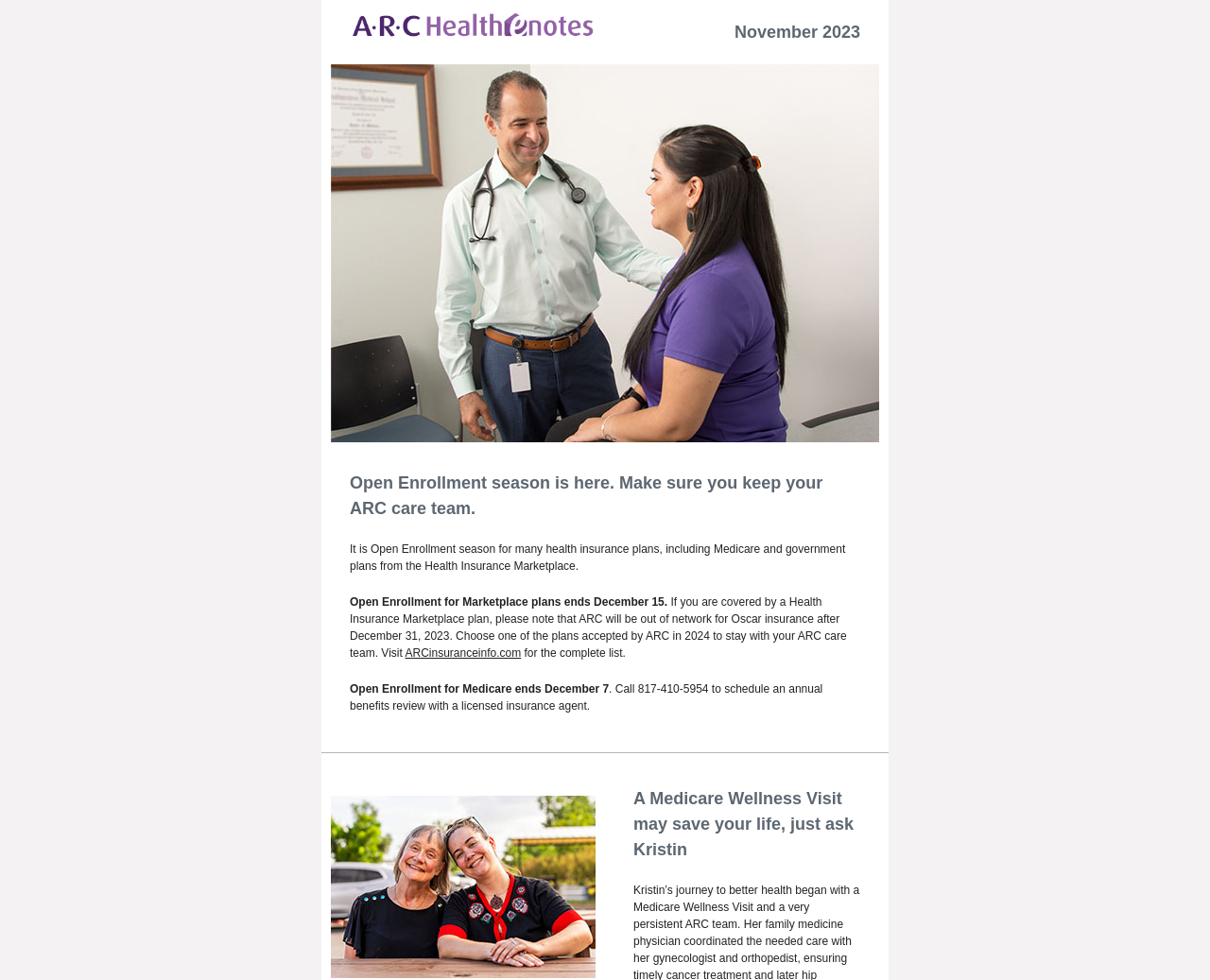What is the website to visit for the complete list of accepted insurance plans?
Please provide a comprehensive and detailed answer to the question.

The answer can be found in the link element 'ARCinsuranceinfo.com' which is a child of the header element and is mentioned in the context of finding the complete list of accepted insurance plans.